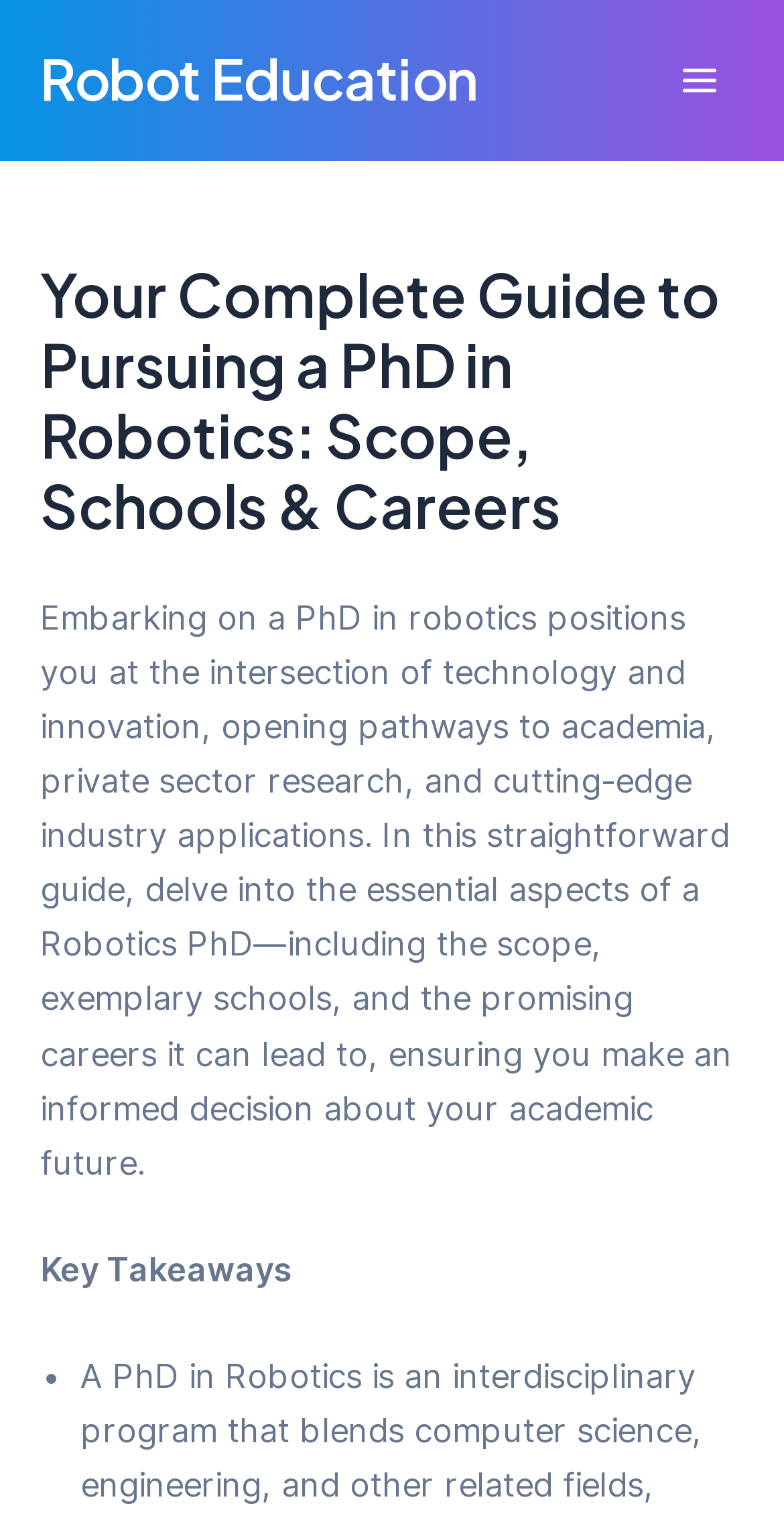Please provide the main heading of the webpage content.

Your Complete Guide to Pursuing a PhD in Robotics: Scope, Schools & Careers